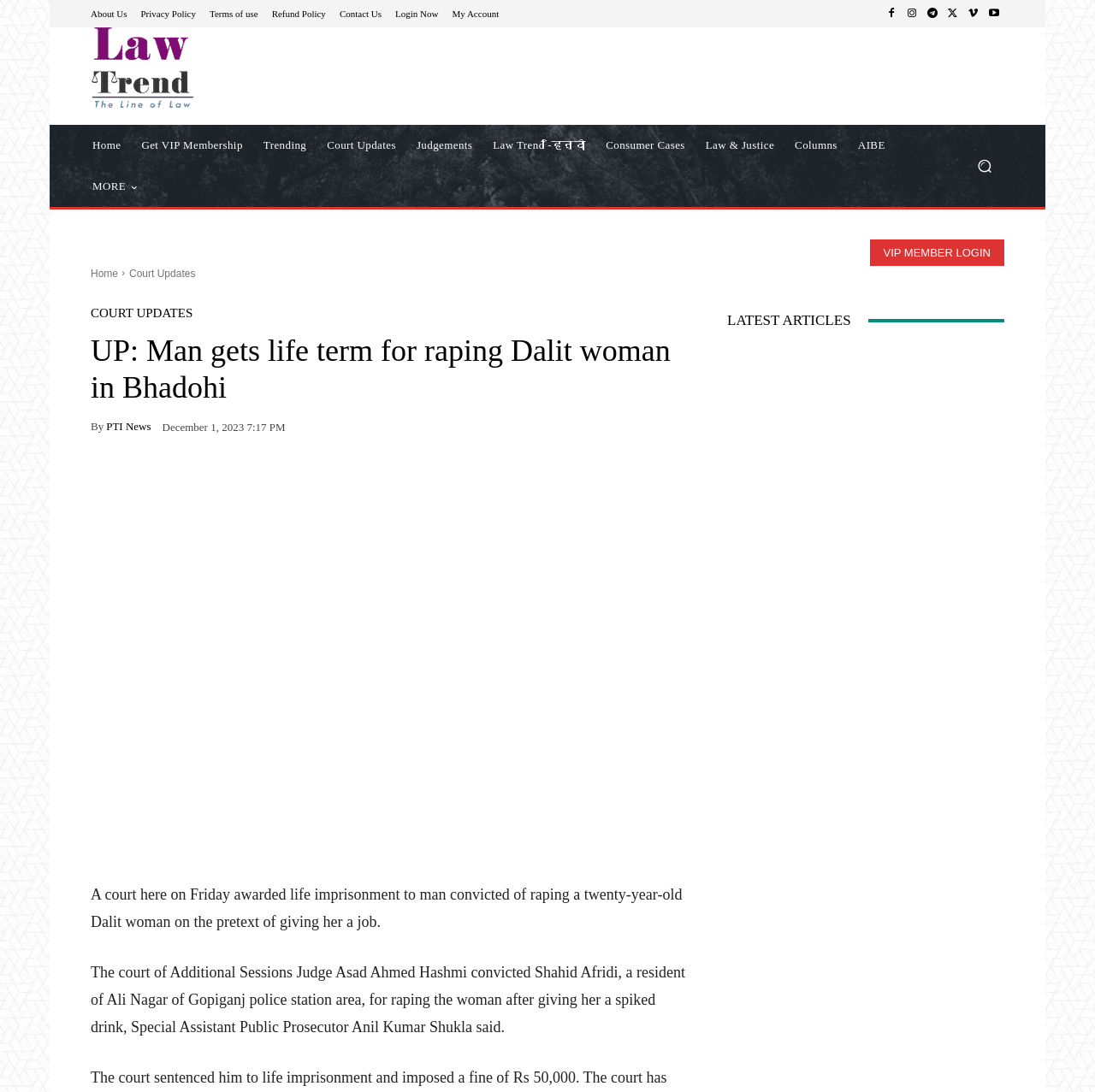Provide the bounding box coordinates for the UI element that is described as: "Law & Justice".

[0.635, 0.114, 0.716, 0.152]